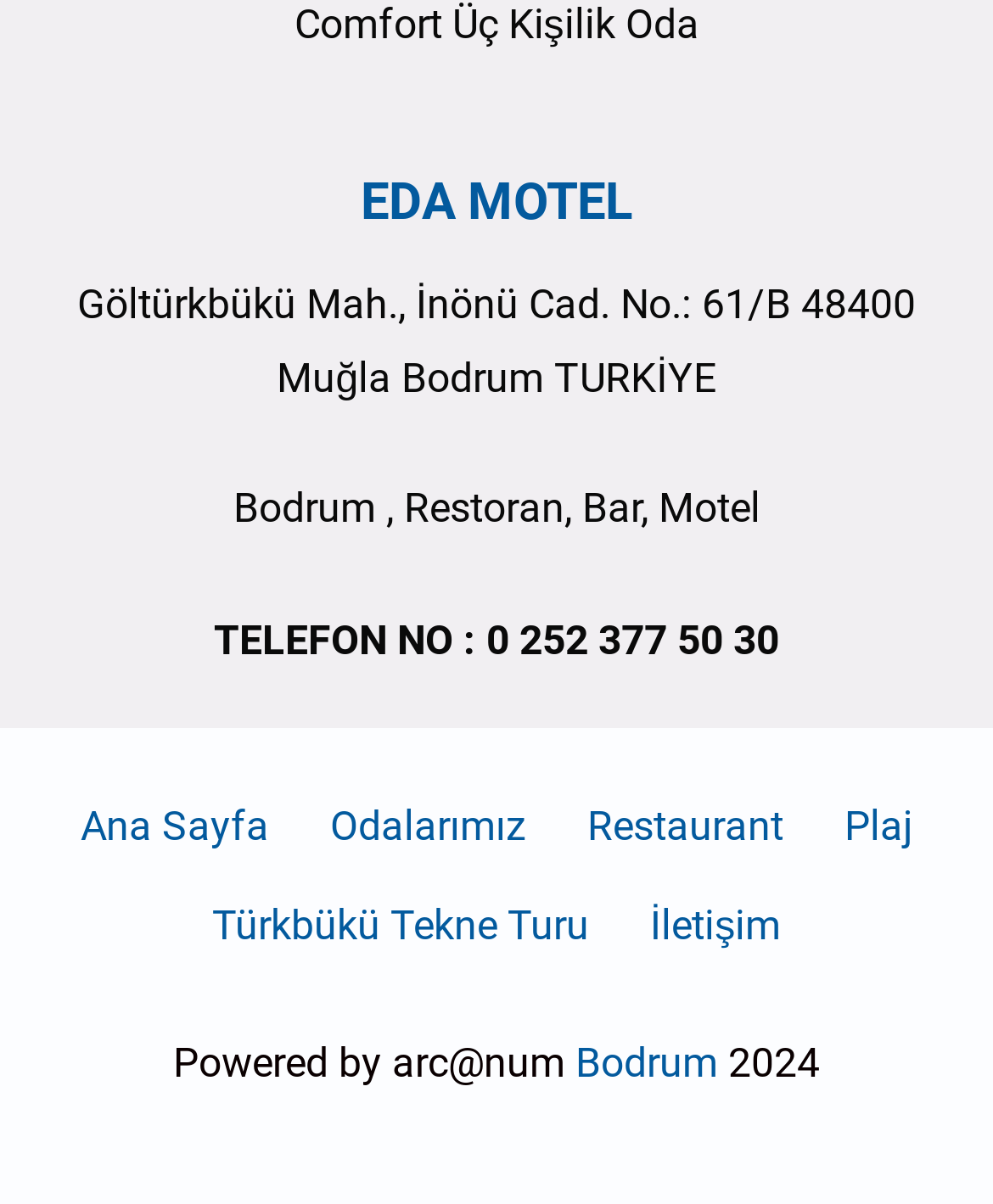What type of establishment is EDA MOTEL?
Examine the screenshot and reply with a single word or phrase.

Motel, Restoran, Bar